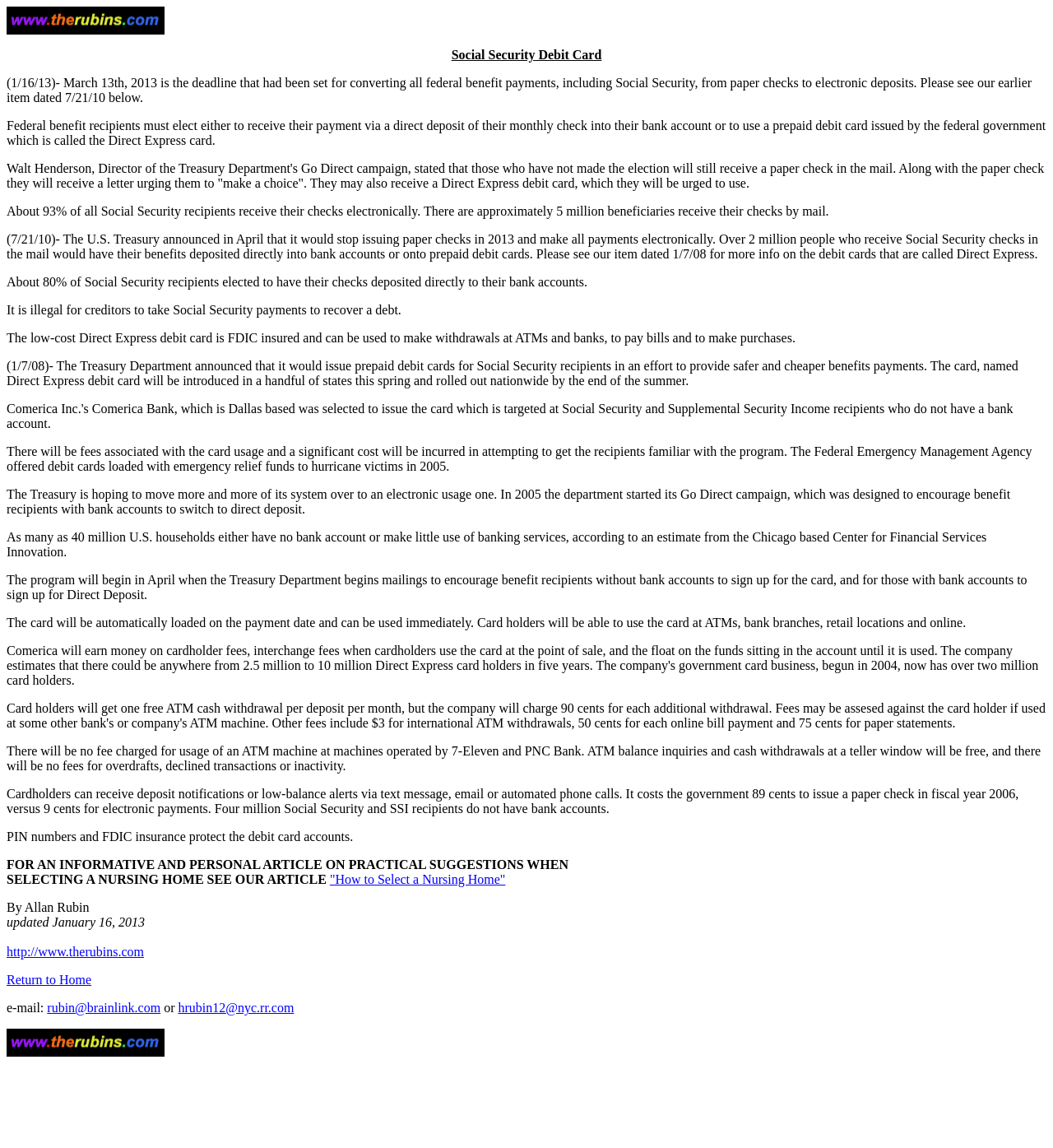Using the element description: "Return to Home", determine the bounding box coordinates. The coordinates should be in the format [left, top, right, bottom], with values between 0 and 1.

[0.006, 0.847, 0.087, 0.859]